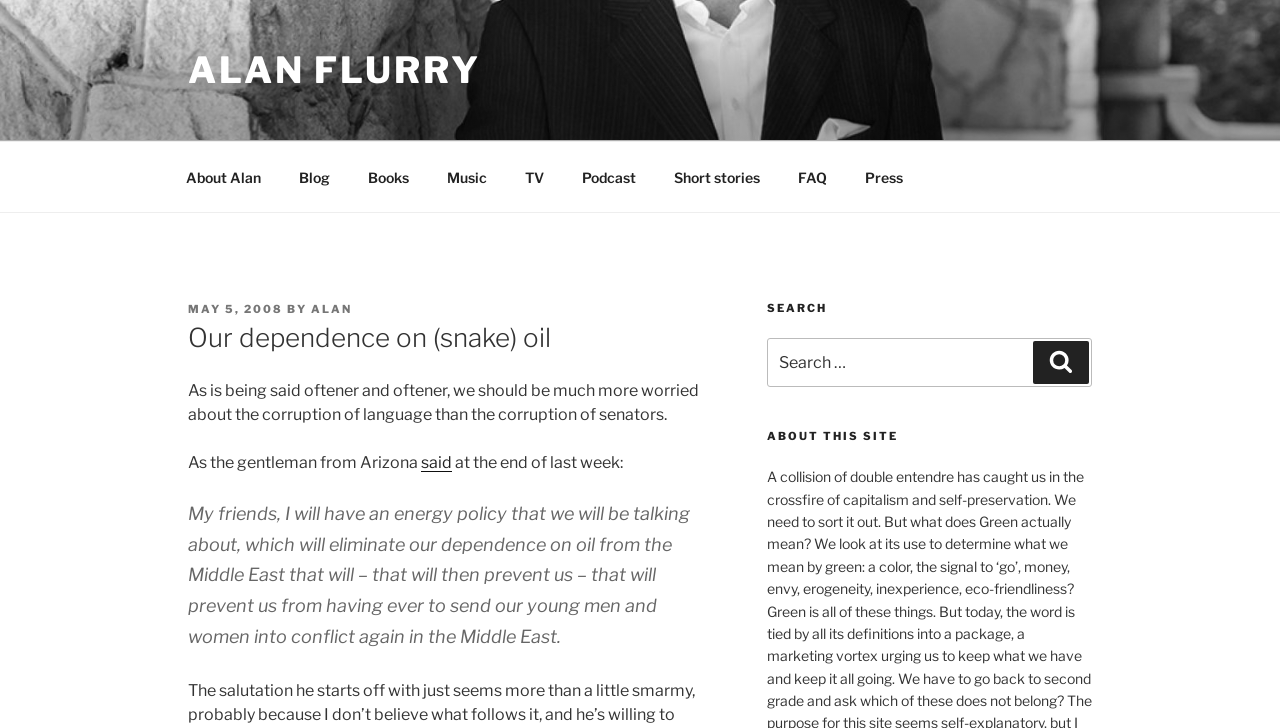Determine the bounding box coordinates for the area that needs to be clicked to fulfill this task: "Click on the 'About Alan' link". The coordinates must be given as four float numbers between 0 and 1, i.e., [left, top, right, bottom].

[0.131, 0.209, 0.217, 0.277]